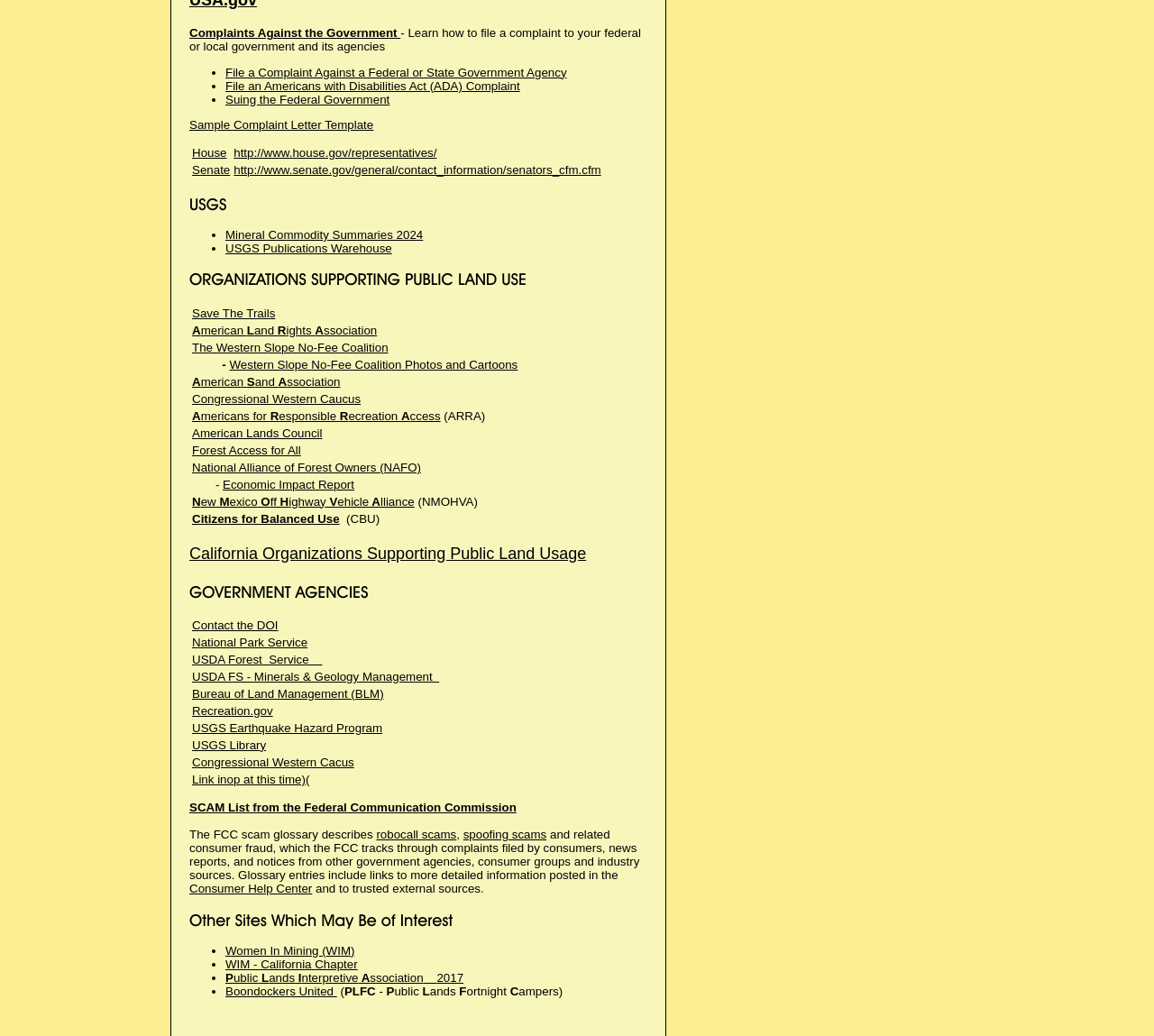What is the 'Sample Complaint Letter Template' link for?
Kindly offer a detailed explanation using the data available in the image.

The 'Sample Complaint Letter Template' link is likely intended to provide users with a sample template or example of a complaint letter that they can use as a guide when filing a complaint against the government or a government agency.